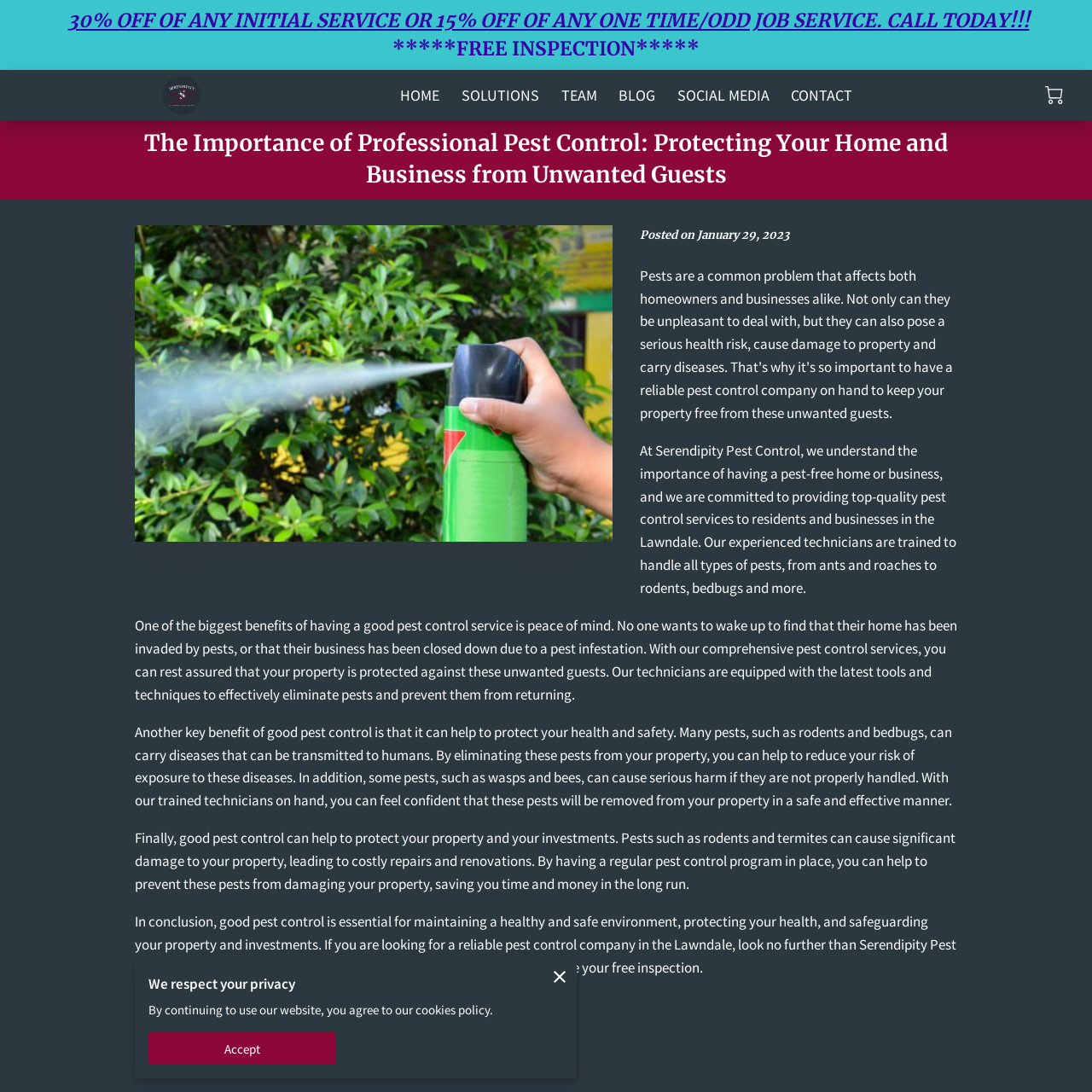Extract the bounding box for the UI element that matches this description: "Solutions".

[0.413, 0.074, 0.504, 0.1]